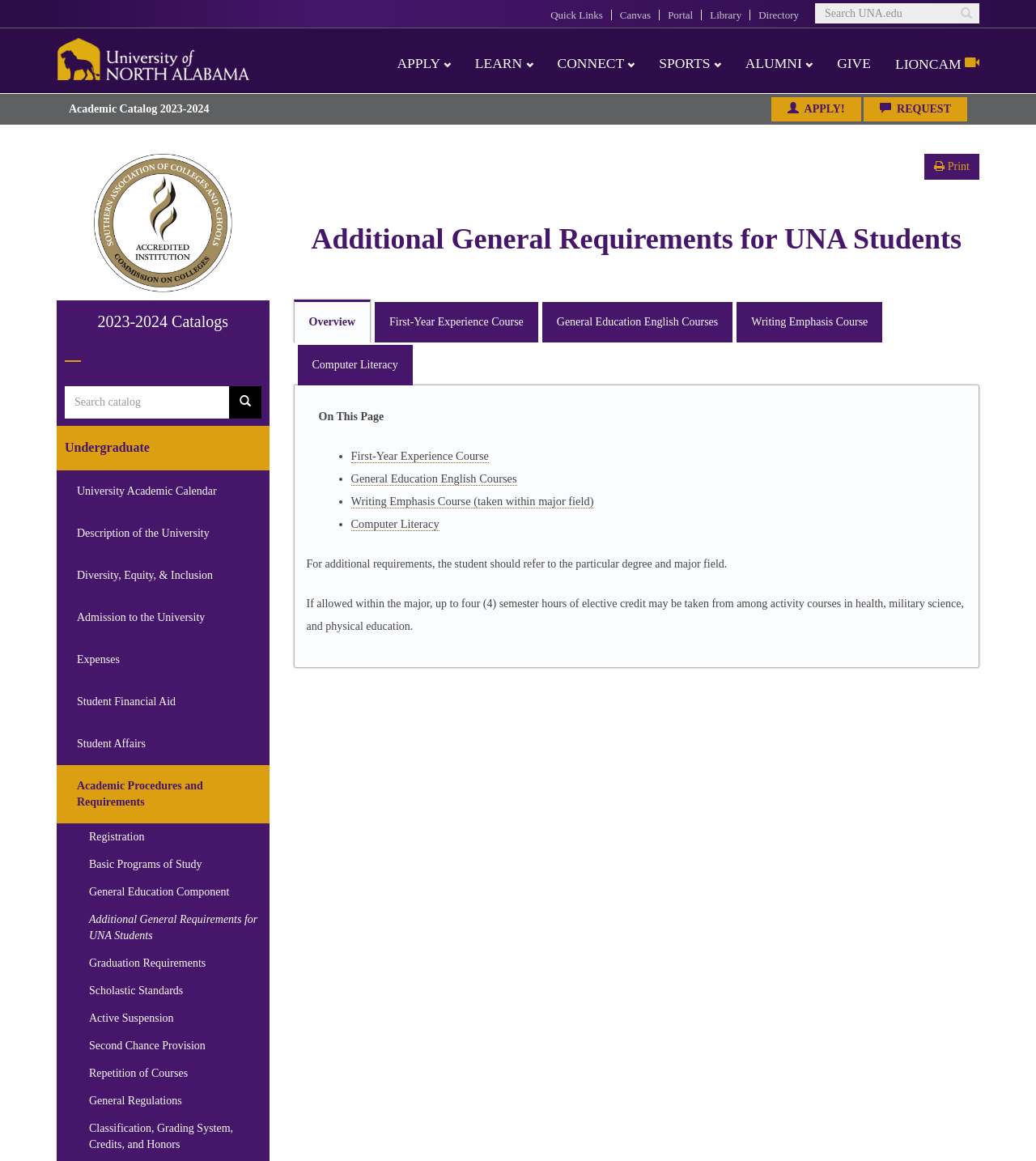Determine the bounding box coordinates for the area that should be clicked to carry out the following instruction: "Click the 'Course Recommendation' link".

None